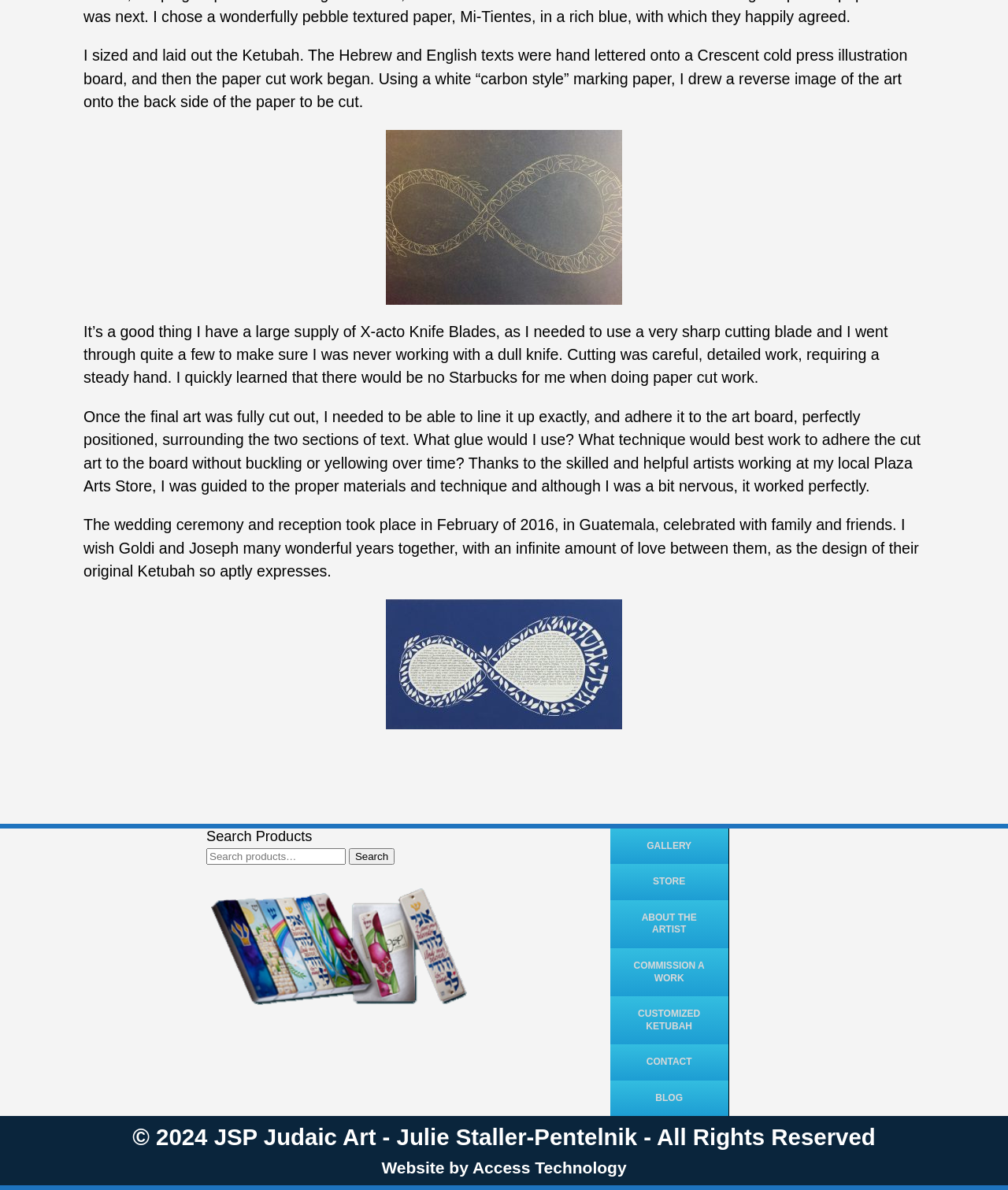Answer with a single word or phrase: 
What is the artist's name?

Julie Staller Pentelnik